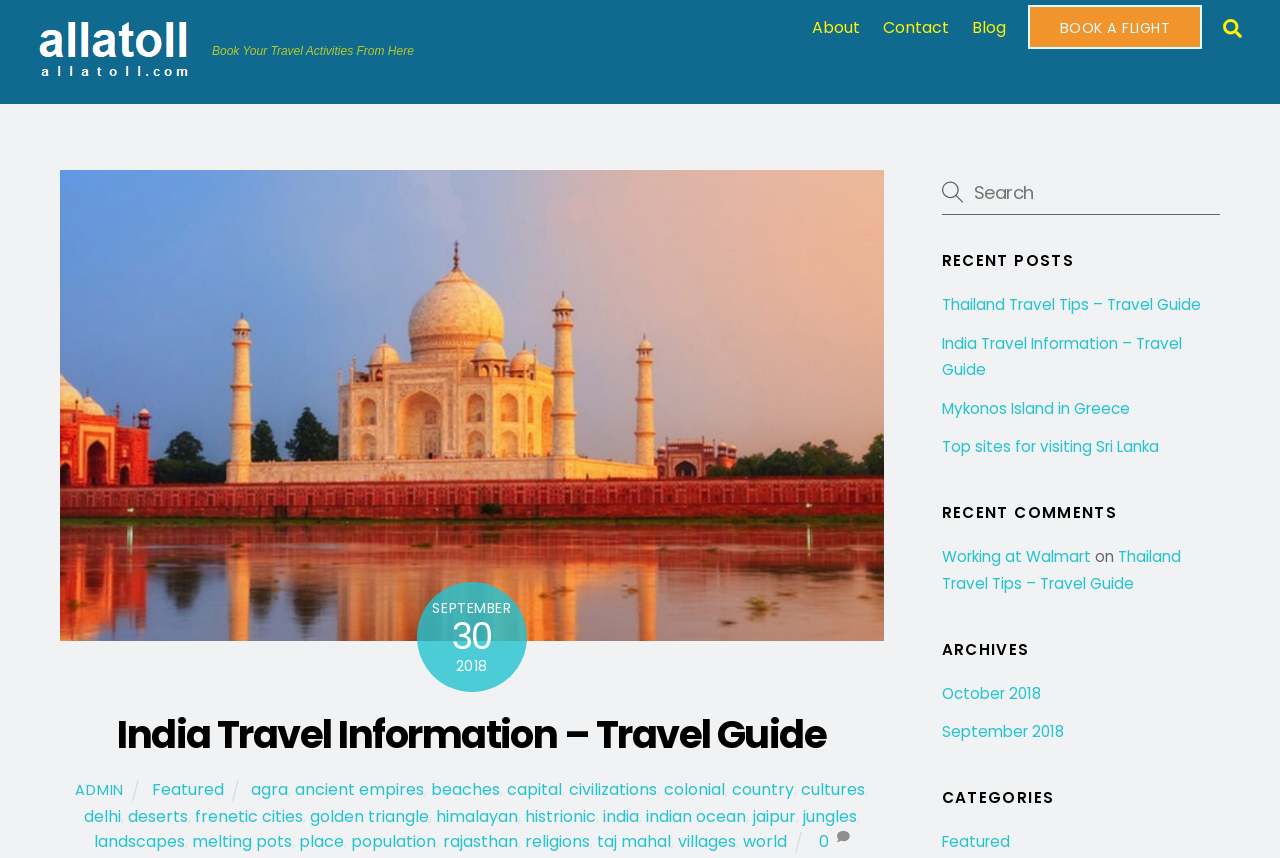What is the category of the post 'Thailand Travel Tips – Travel Guide'?
Examine the image closely and answer the question with as much detail as possible.

The post 'Thailand Travel Tips – Travel Guide' is listed under the heading 'RECENT POSTS', and it is also categorized as 'Featured', which is mentioned in the link 'Featured'.